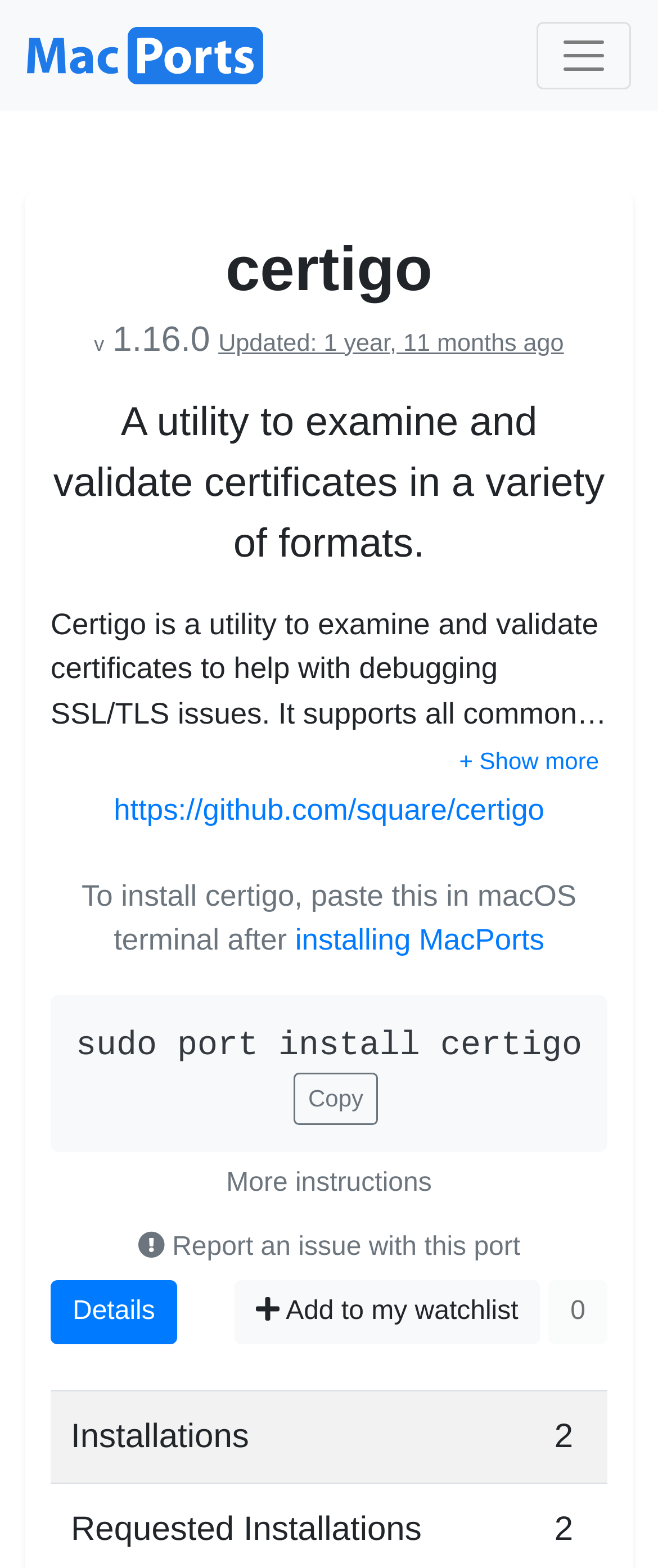How to install certigo on macOS?
Please look at the screenshot and answer in one word or a short phrase.

Paste sudo port install certigo in terminal